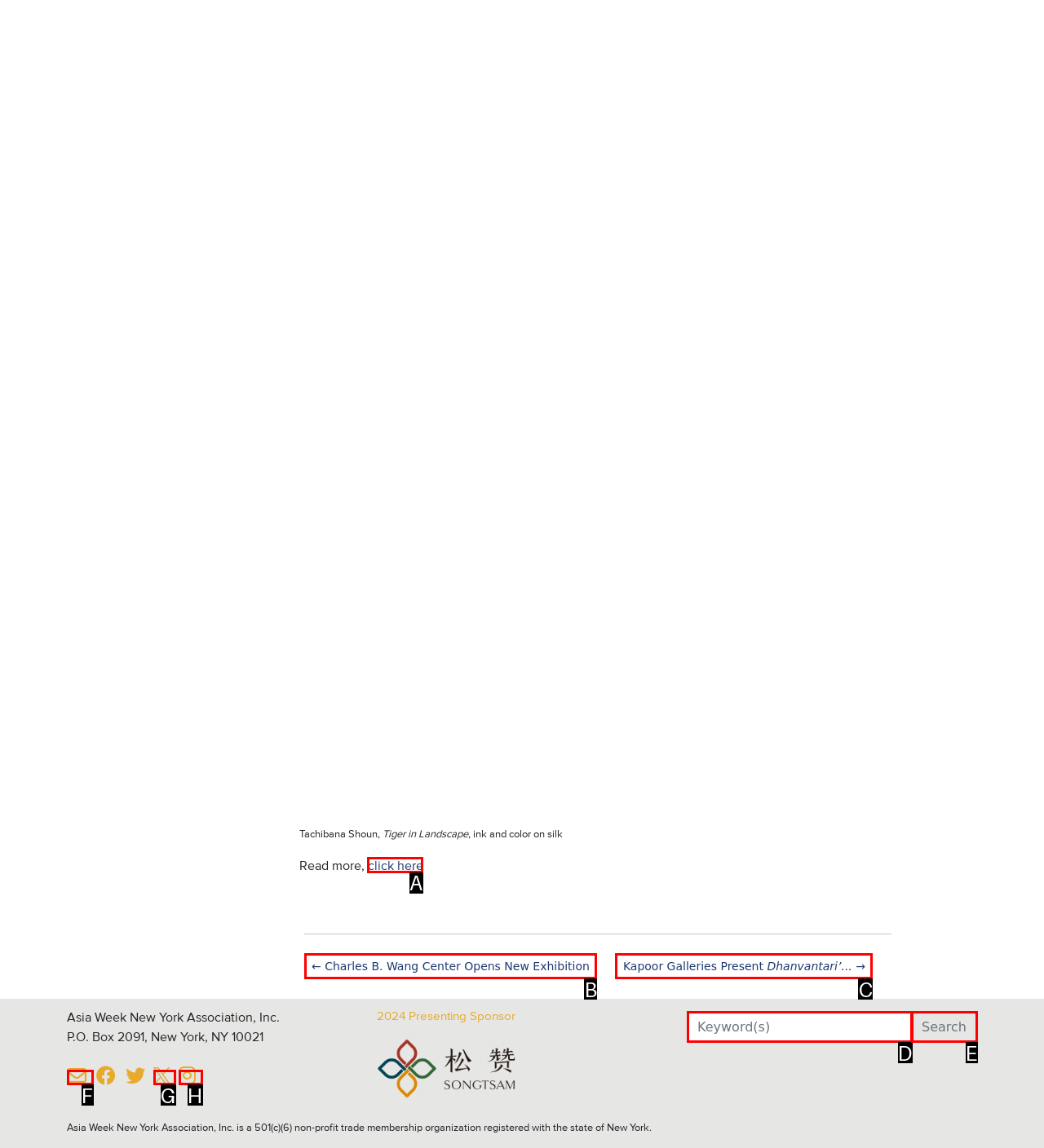Tell me which one HTML element you should click to complete the following task: Click the 'click here' link
Answer with the option's letter from the given choices directly.

A